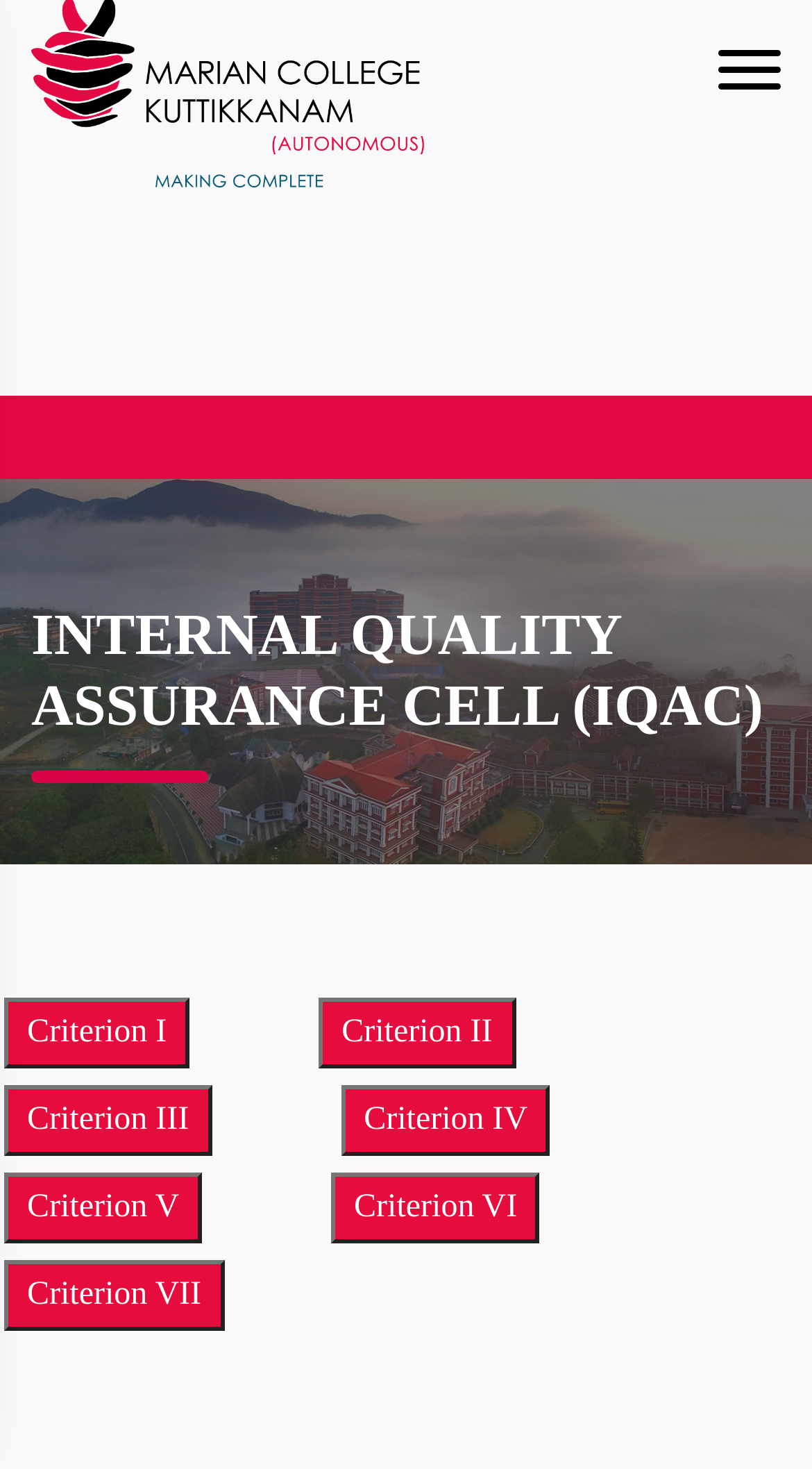Please locate the bounding box coordinates of the element that should be clicked to achieve the given instruction: "Explore Criterion III".

[0.0, 0.733, 0.415, 0.793]